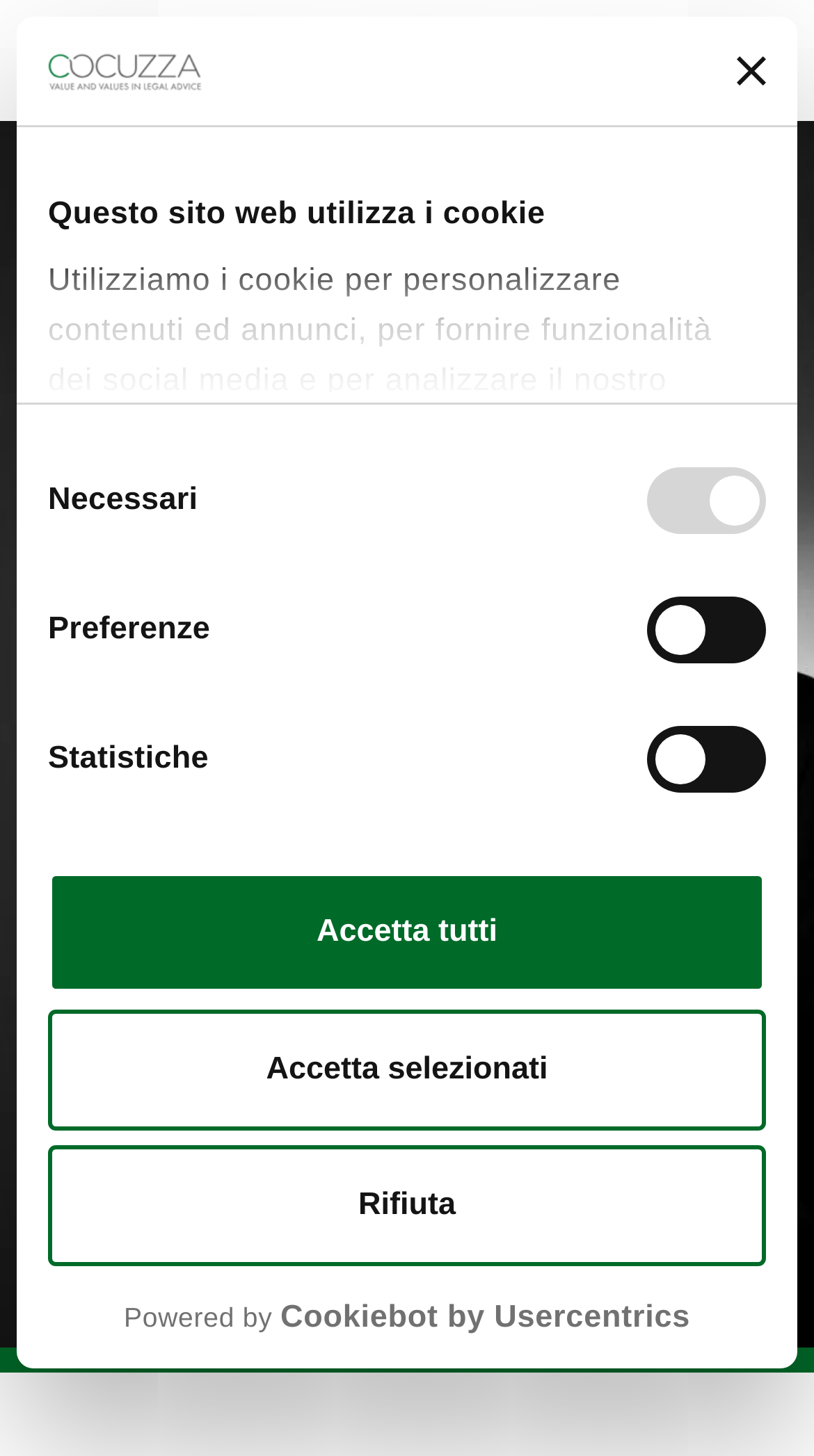Reply to the question with a brief word or phrase: What is the relationship between Giacomo Gori and Cocuzza?

Giacomo Gori is of Counsel at Cocuzza